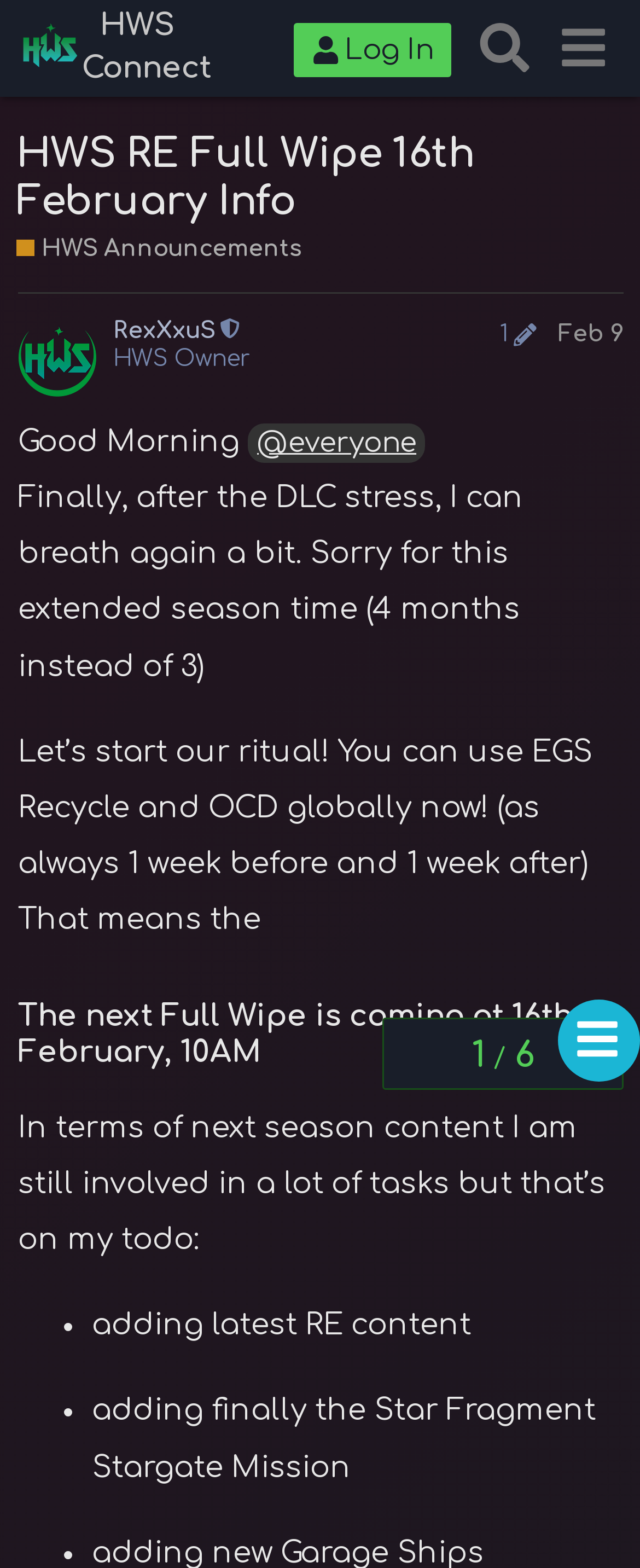Please locate the bounding box coordinates of the element that needs to be clicked to achieve the following instruction: "Check the post edit history". The coordinates should be four float numbers between 0 and 1, i.e., [left, top, right, bottom].

[0.766, 0.205, 0.854, 0.221]